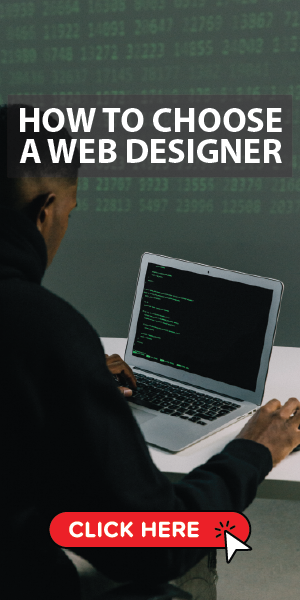Provide a short answer to the following question with just one word or phrase: What is the dominant color in the background?

Green